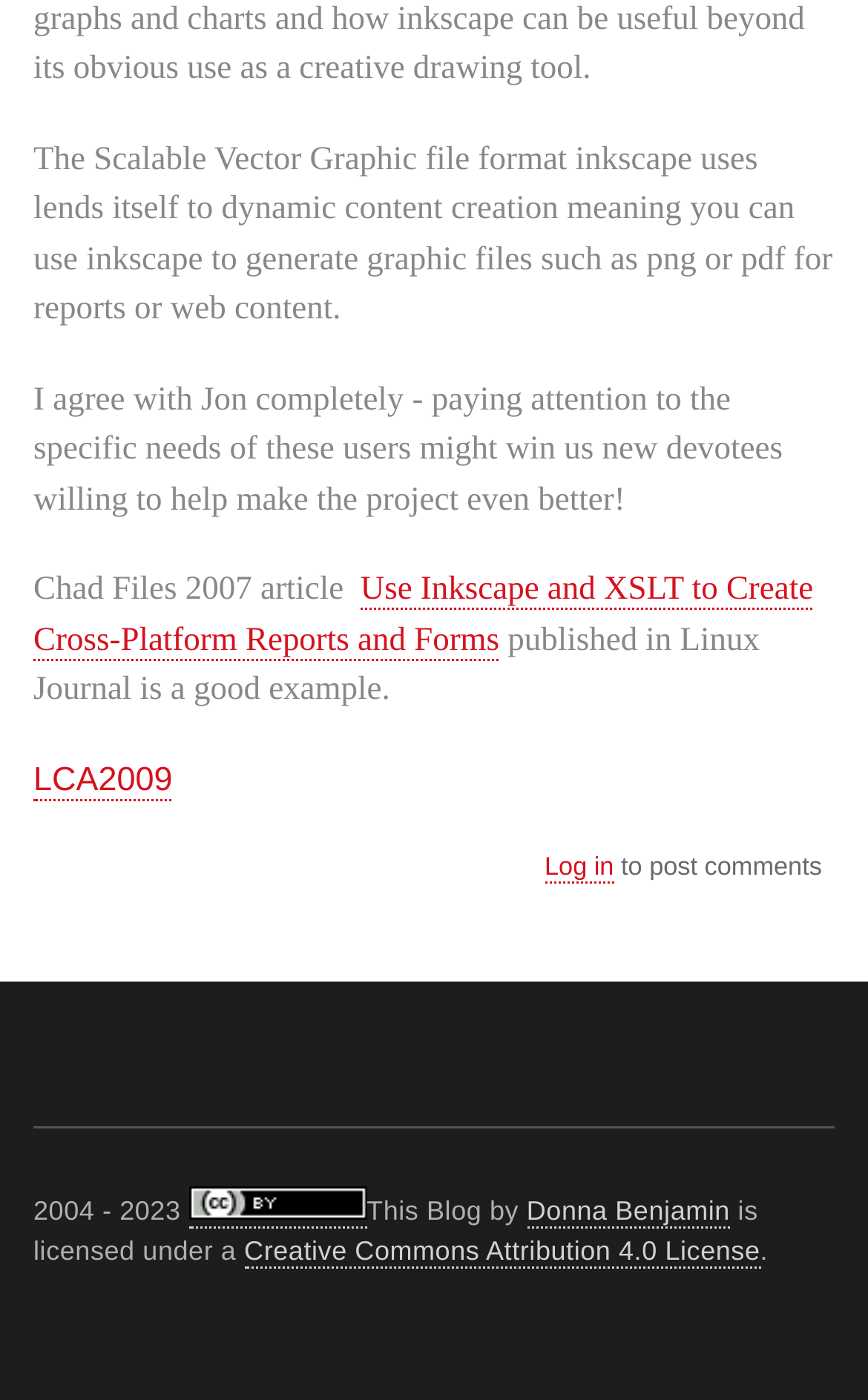From the image, can you give a detailed response to the question below:
What is the purpose of the 'Log in' link?

The purpose of the 'Log in' link is to post comments, which is mentioned in the StaticText element 'to post comments' next to the 'Log in' link.